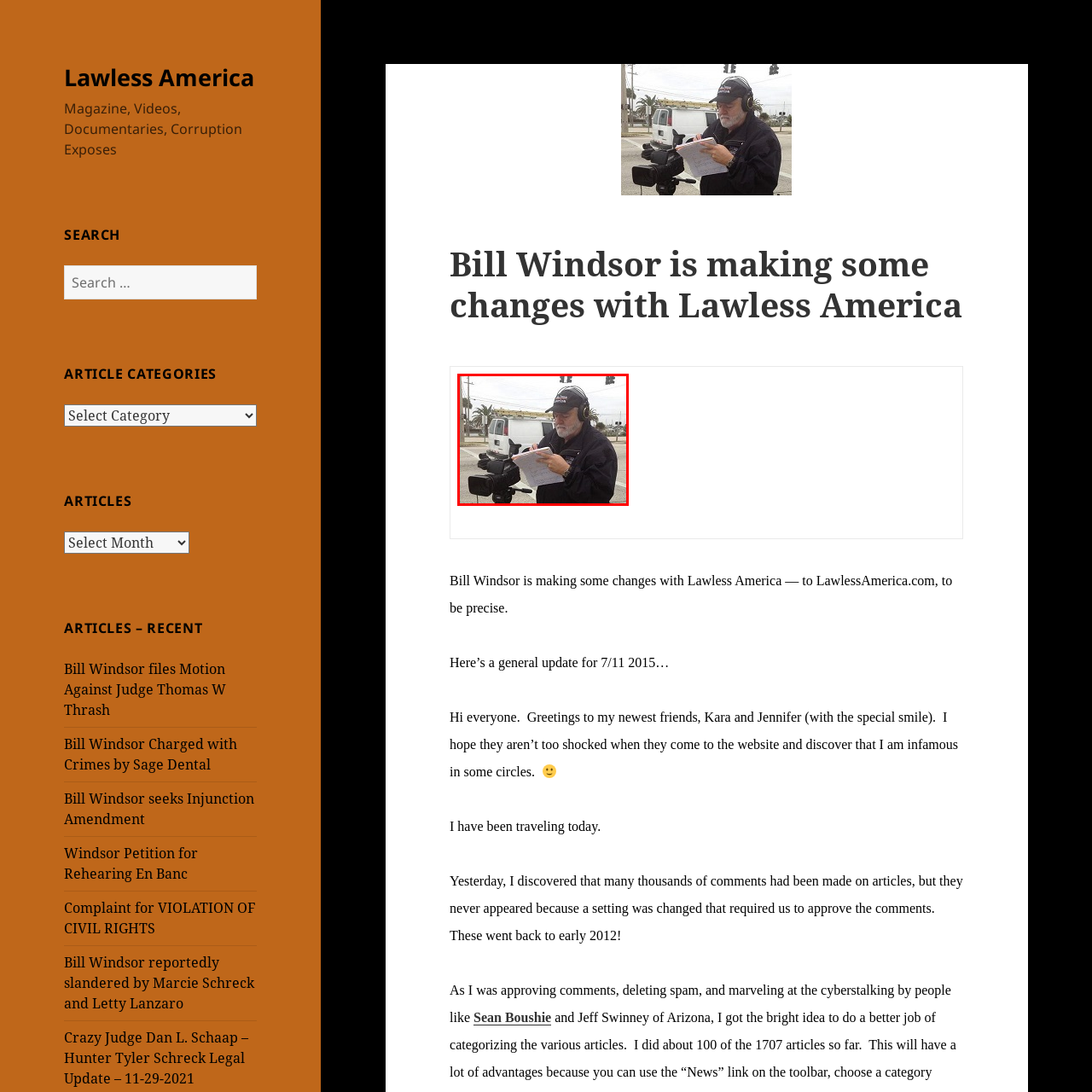Identify the subject within the red bounding box and respond to the following question in a single word or phrase:
What is set up on a tripod nearby?

A camera